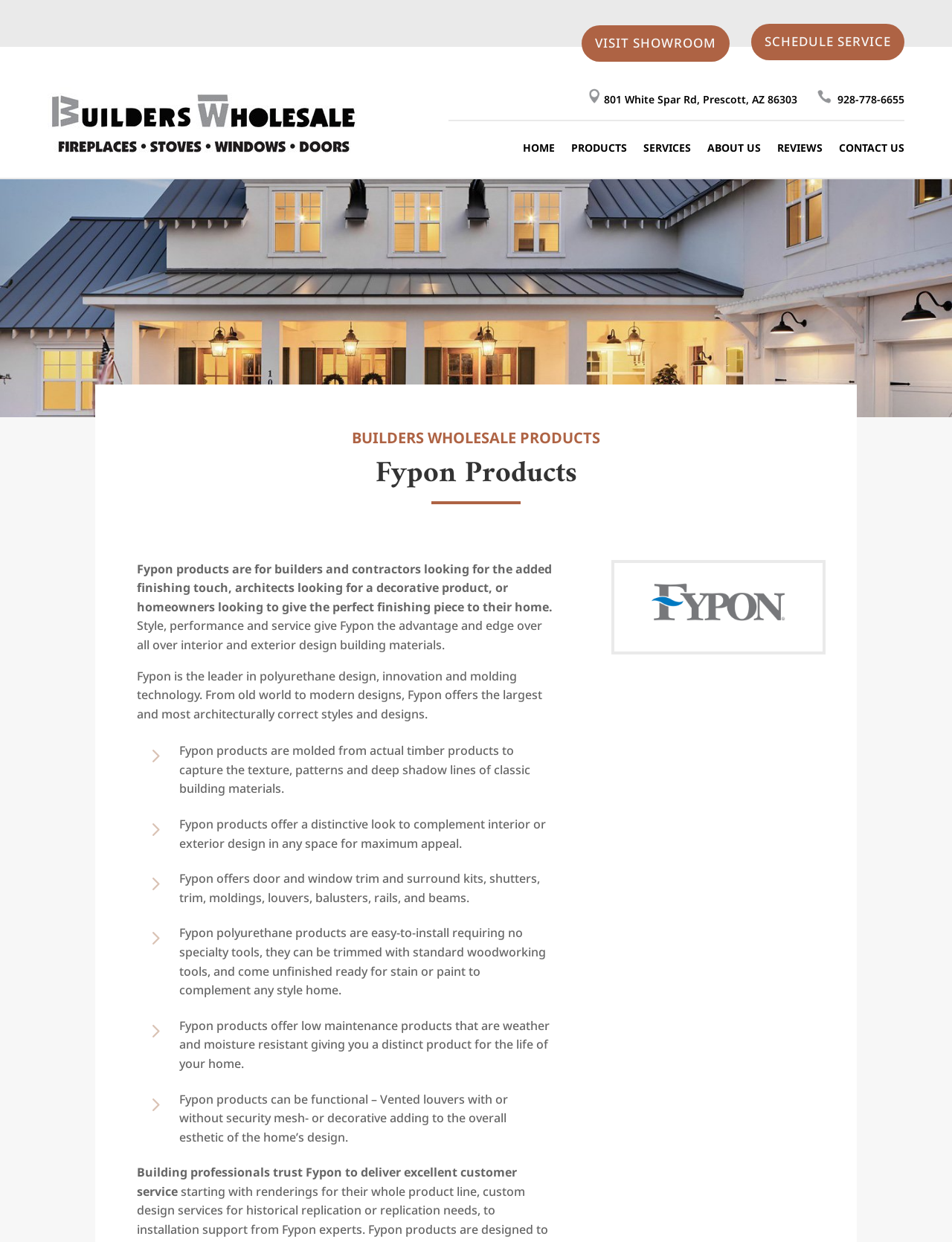Identify the coordinates of the bounding box for the element that must be clicked to accomplish the instruction: "Type your comment".

None